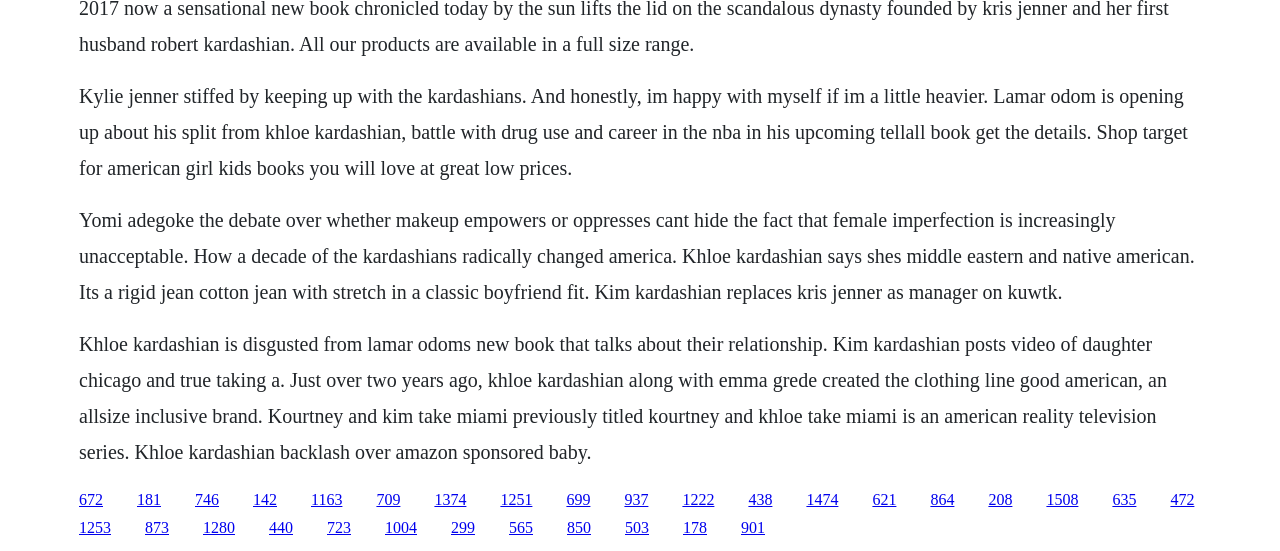How many links are at the bottom of the page?
Please answer using one word or phrase, based on the screenshot.

25